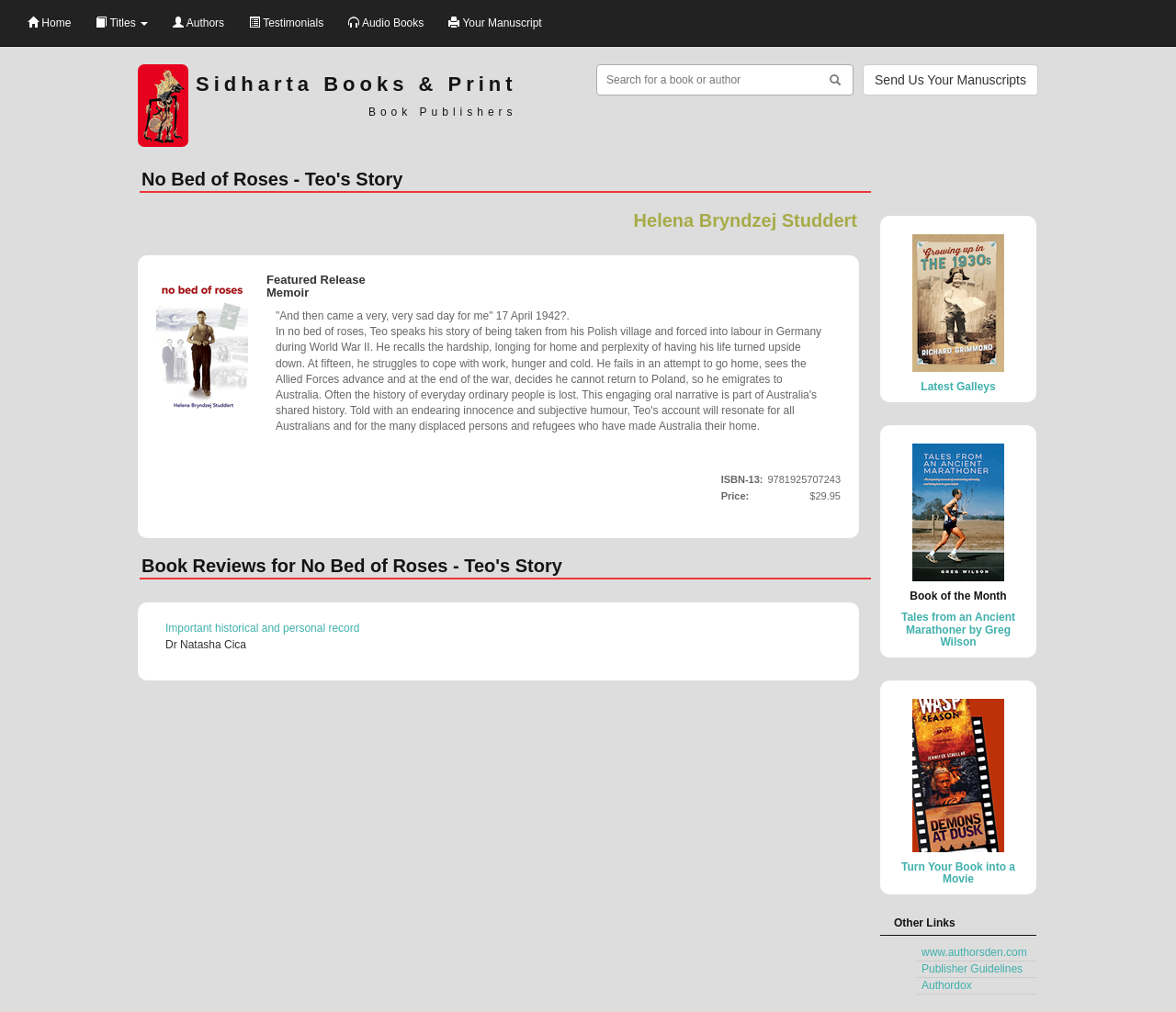Analyze the image and answer the question with as much detail as possible: 
What is the genre of the book?

I found the answer by looking at the heading element with the text 'Memoir' which is located below the book title, indicating that it is the genre of the book.